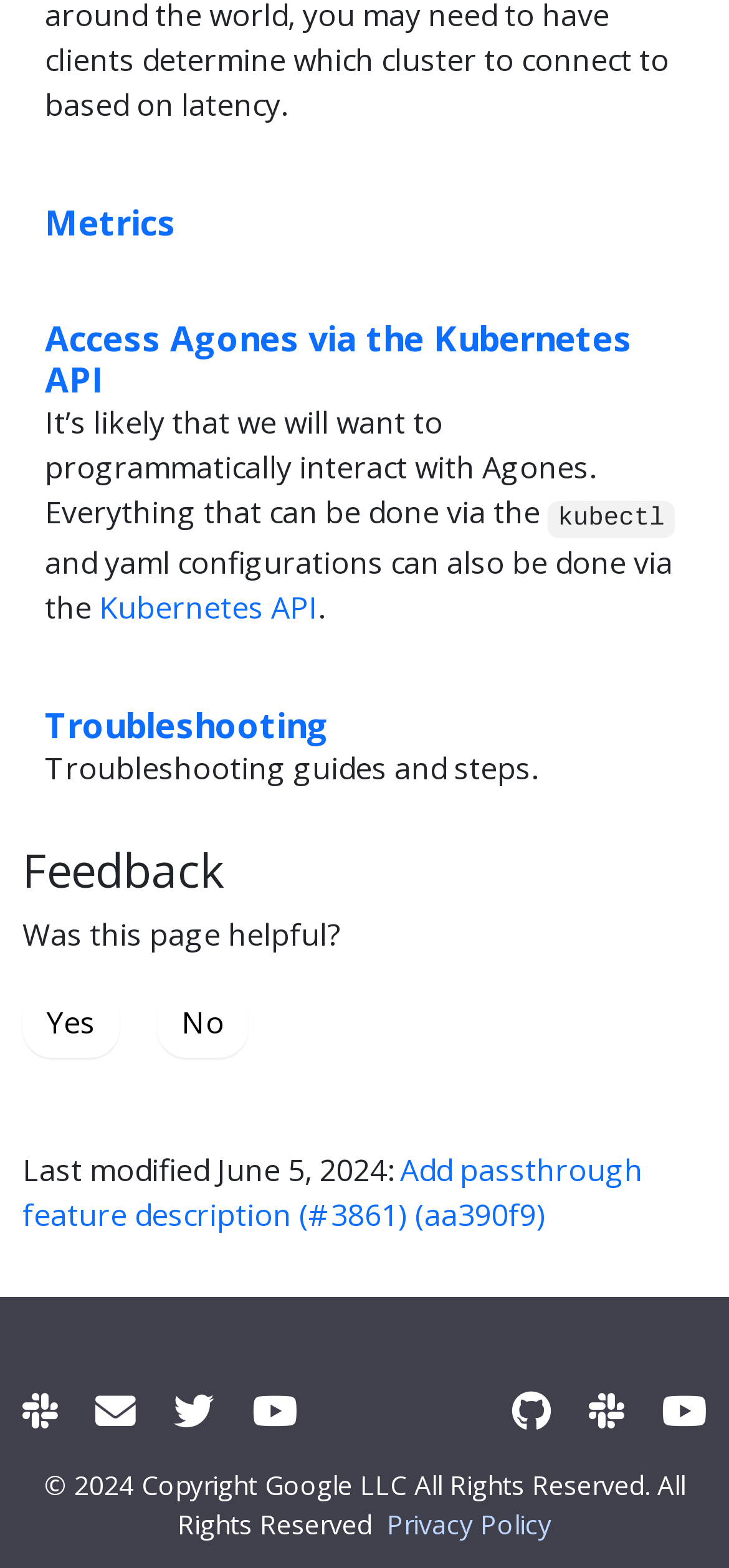Carefully examine the image and provide an in-depth answer to the question: What are the social media platforms listed at the bottom of the webpage?

The webpage has a list of social media platforms at the bottom, which includes Slack, Twitter, and GitHub. These platforms are listed as separate items with links to their respective pages.